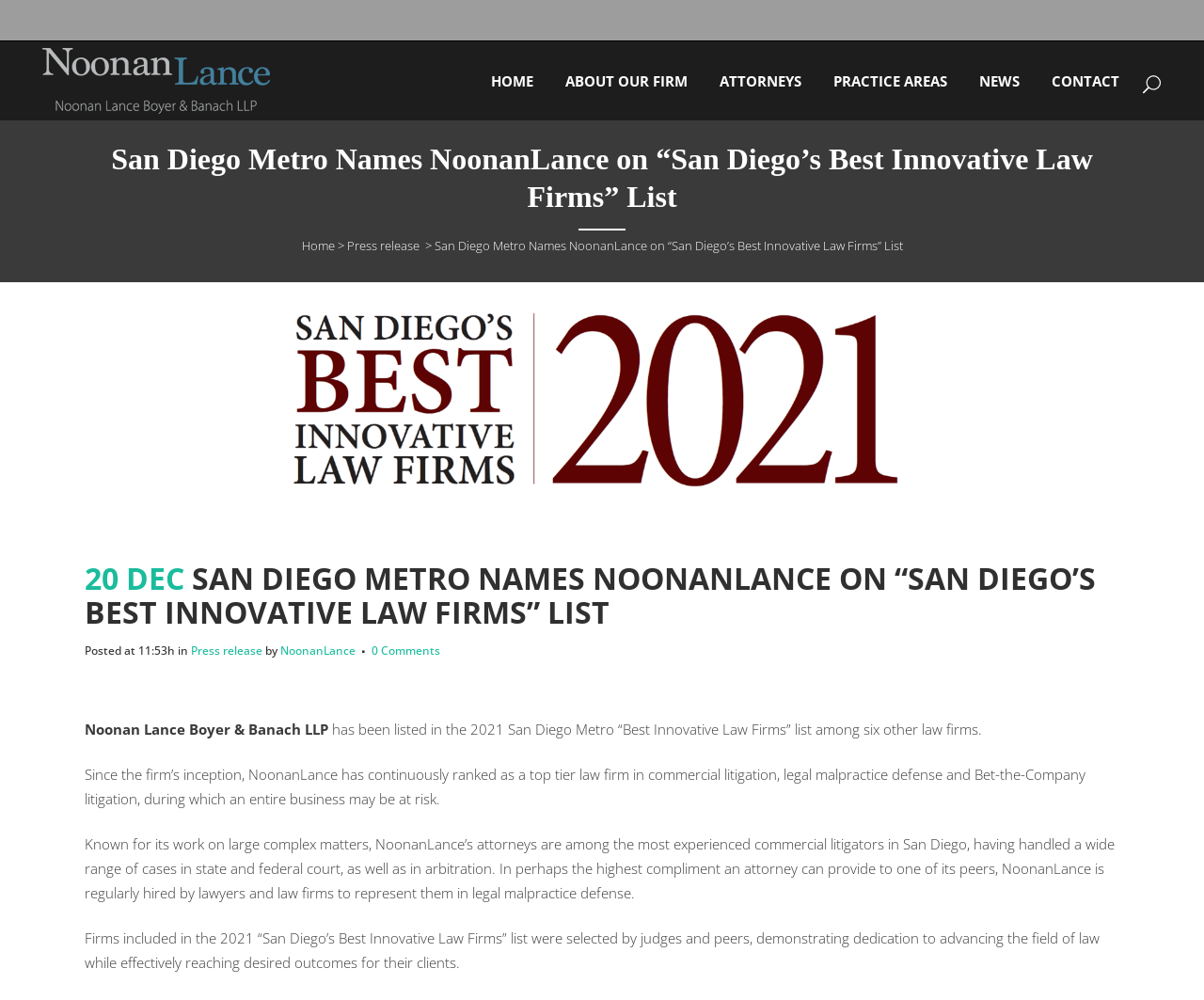Pinpoint the bounding box coordinates of the clickable area necessary to execute the following instruction: "Click the Press release link". The coordinates should be given as four float numbers between 0 and 1, namely [left, top, right, bottom].

[0.288, 0.237, 0.348, 0.254]